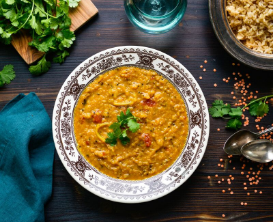Generate a comprehensive caption that describes the image.

A beautifully presented dish of Red Lentil and Potato Dal sits elegantly in a decorative bowl adorned with intricate patterns. The dal is a vibrant golden color, speckled with pieces of red tomato, and garnished with fresh green cilantro leaves, adding a pop of color. Surrounding the main dish are touches of rustic charm, including a folded turquoise cloth and a wooden cutting board adorned with leafy herbs. On the right, a bowl of cooked rice complements the dal, while a glass of water glistens in the background, emphasizing a wholesome, hearty meal that is both nourishing and visually appealing. This dish embodies the rich flavors and comforting essence of traditional Indian cuisine.